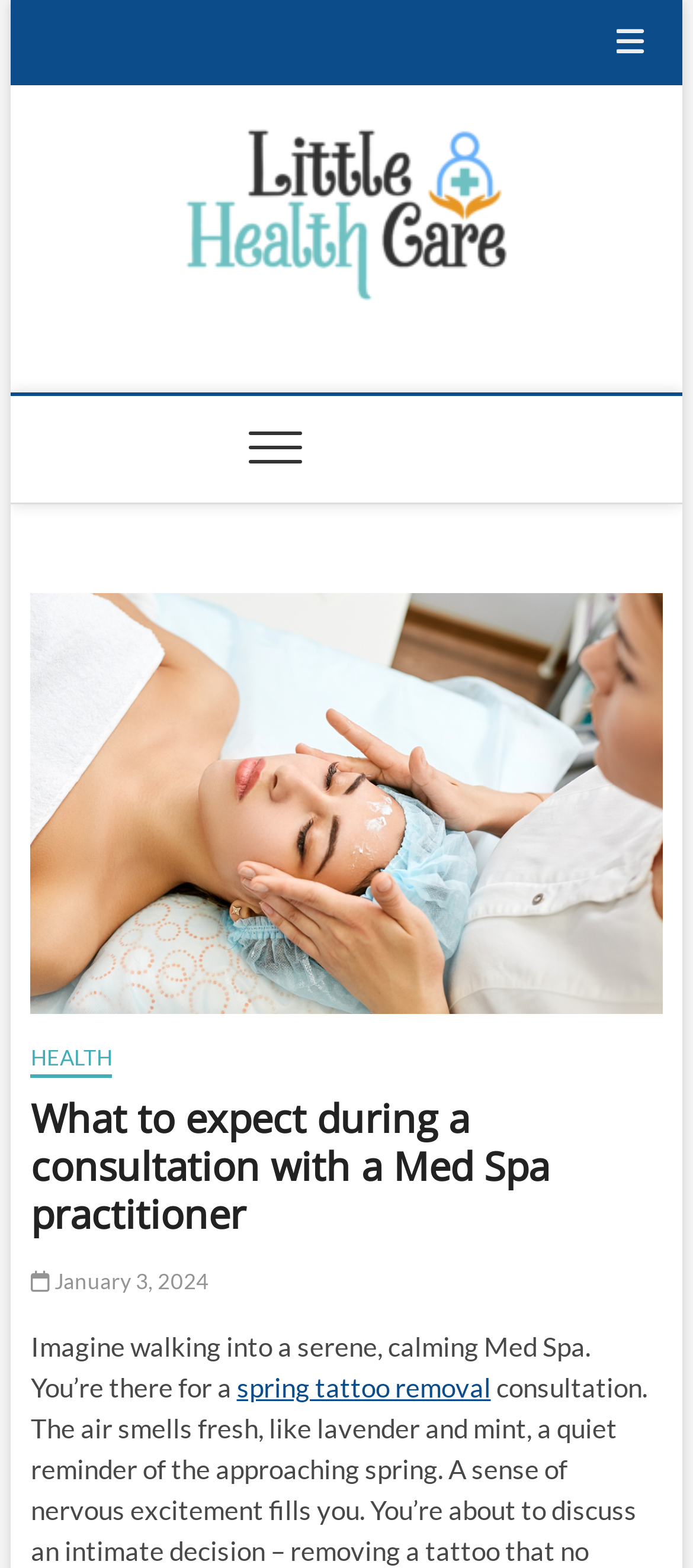What is the date of the article?
Using the image, elaborate on the answer with as much detail as possible.

The date of the article can be found in the link element that says ' January 3, 2024', which suggests that the article was published on January 3, 2024.